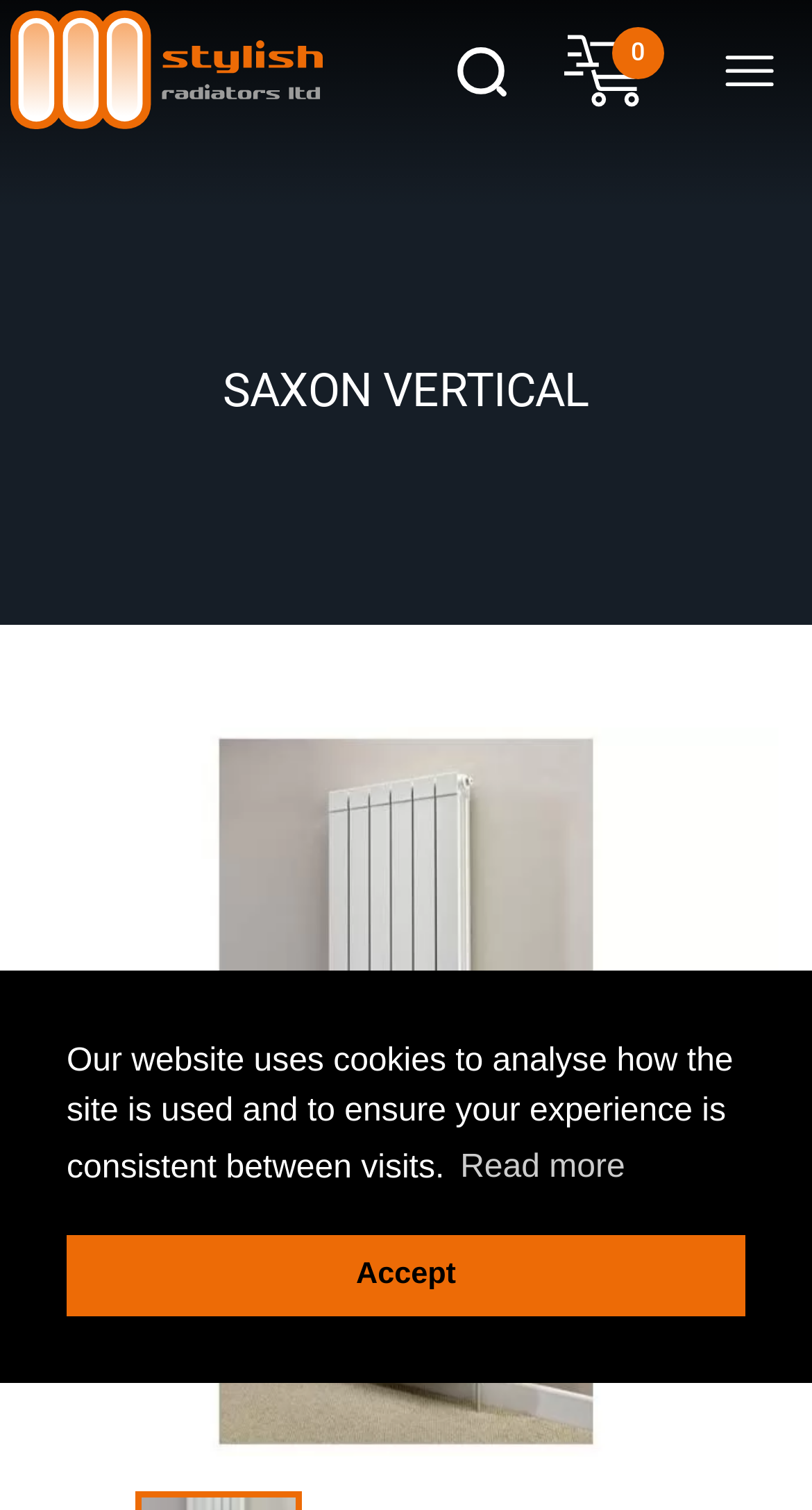From the webpage screenshot, predict the bounding box coordinates (top-left x, top-left y, bottom-right x, bottom-right y) for the UI element described here: 0Your Cart£0.00

[0.695, 0.019, 0.859, 0.074]